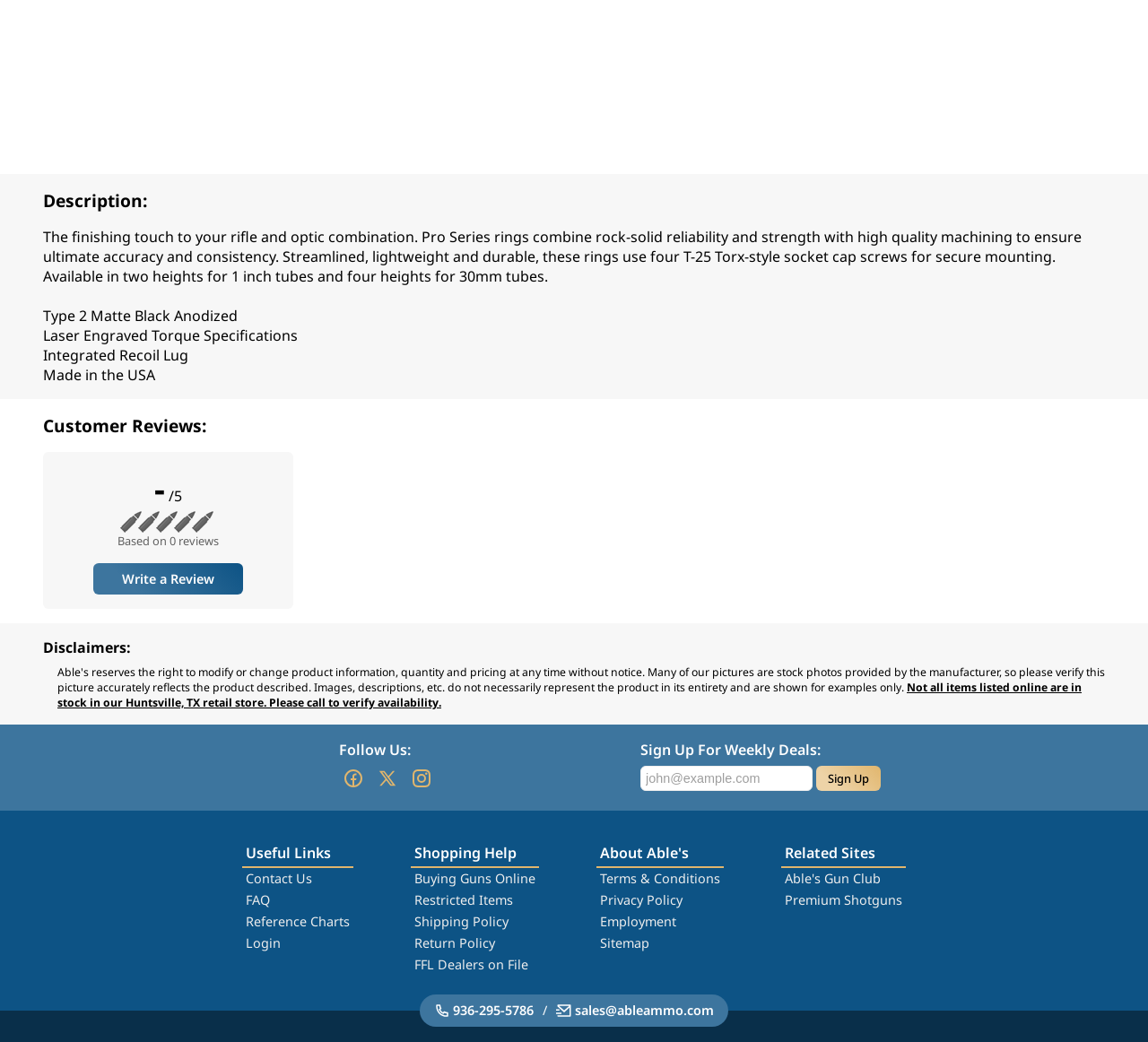Determine the bounding box coordinates for the UI element with the following description: "parent_node: Sign Up placeholder="john@example.com"". The coordinates should be four float numbers between 0 and 1, represented as [left, top, right, bottom].

[0.558, 0.735, 0.708, 0.759]